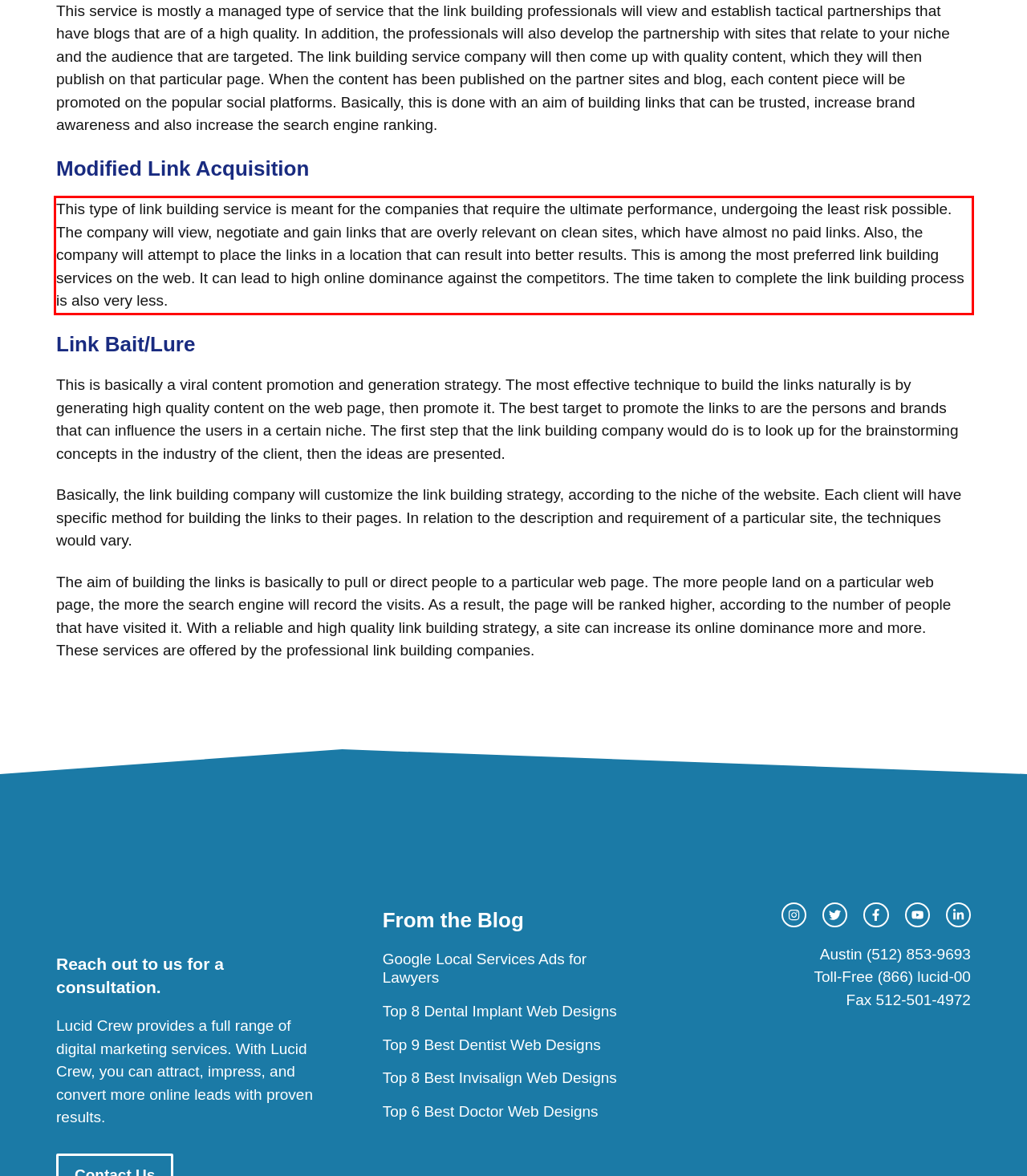From the given screenshot of a webpage, identify the red bounding box and extract the text content within it.

This type of link building service is meant for the companies that require the ultimate performance, undergoing the least risk possible. The company will view, negotiate and gain links that are overly relevant on clean sites, which have almost no paid links. Also, the company will attempt to place the links in a location that can result into better results. This is among the most preferred link building services on the web. It can lead to high online dominance against the competitors. The time taken to complete the link building process is also very less.